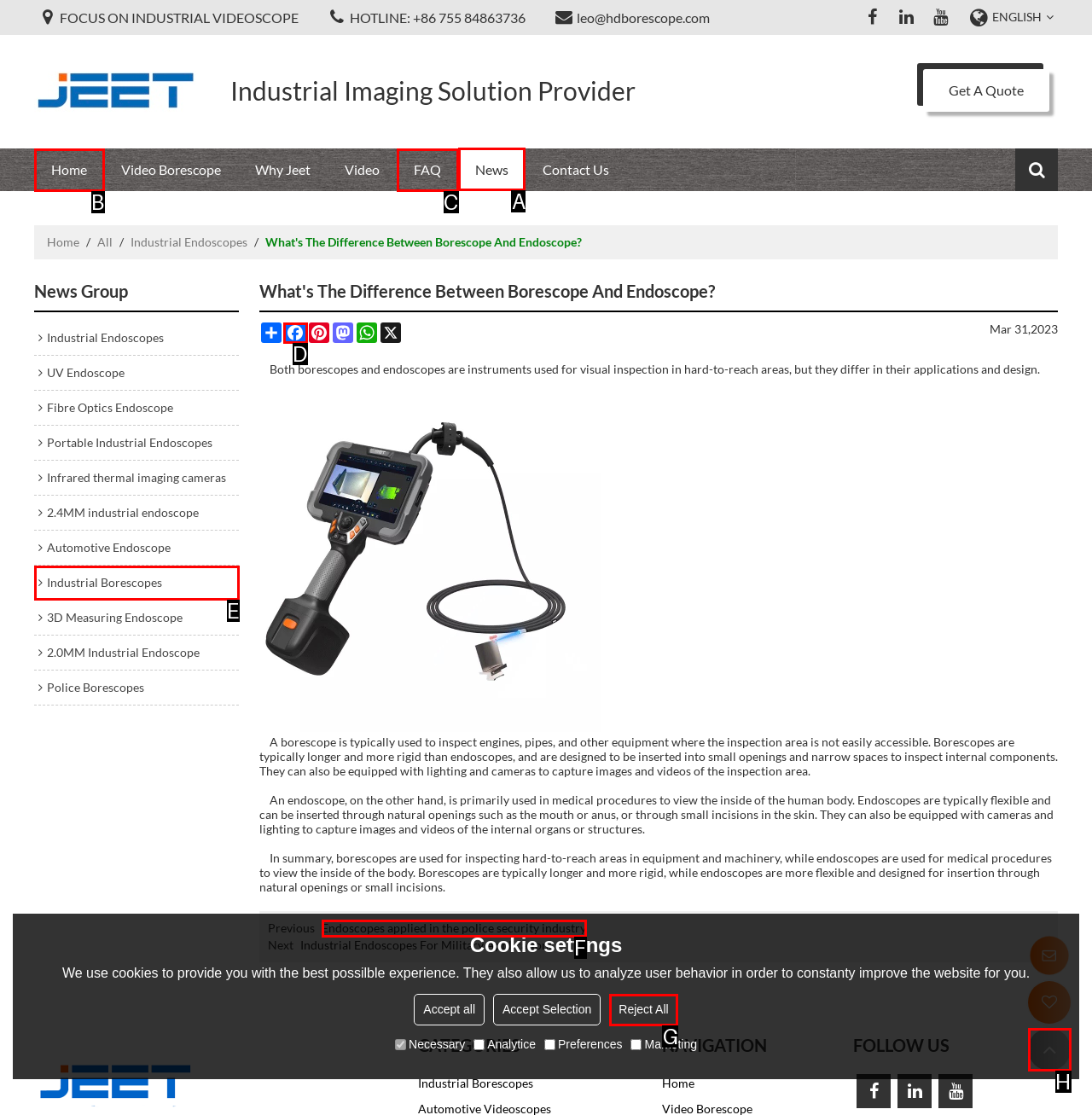Select the HTML element to finish the task: Click on the 'News' link Reply with the letter of the correct option.

A